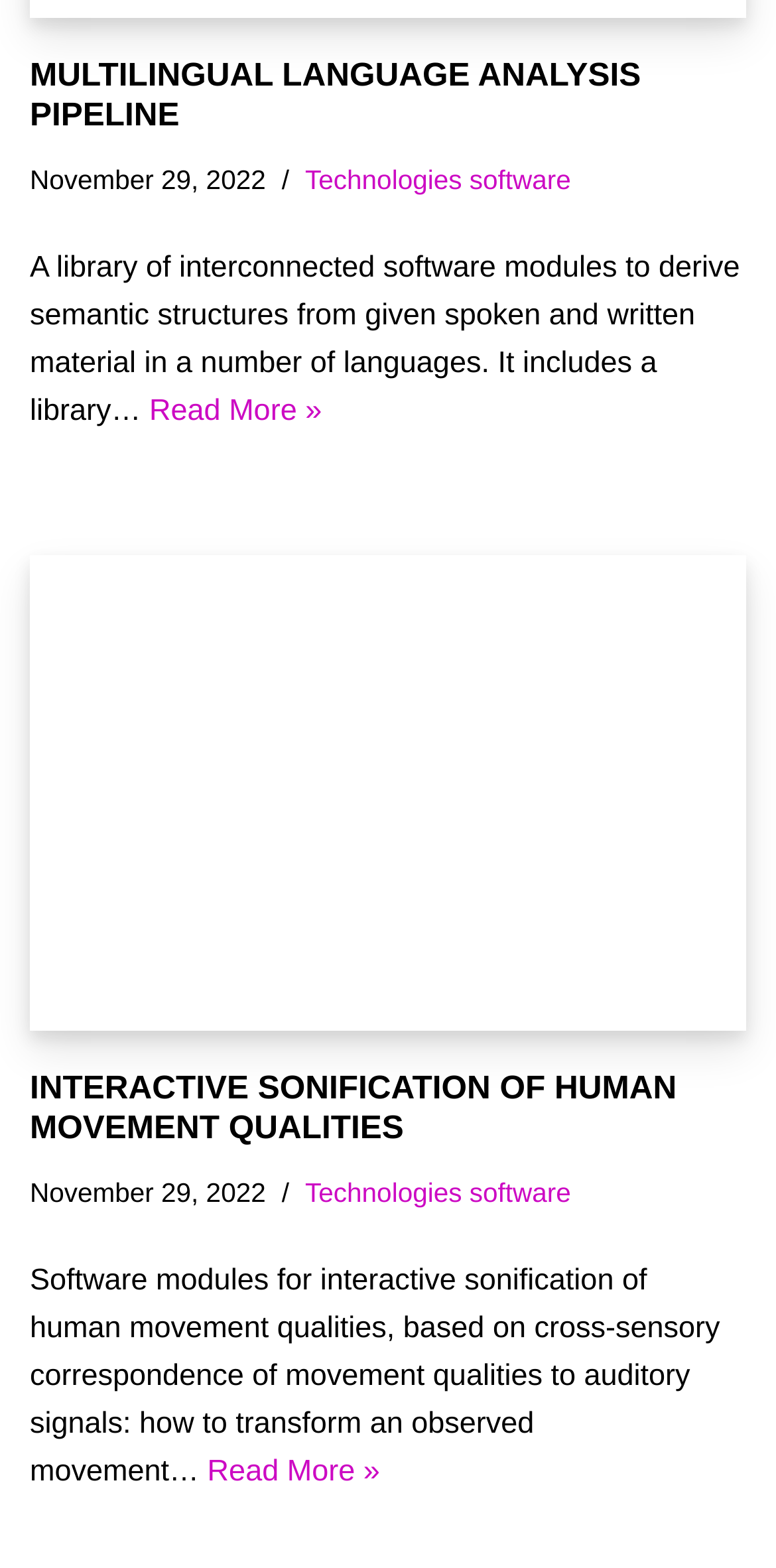Using the element description provided, determine the bounding box coordinates in the format (top-left x, top-left y, bottom-right x, bottom-right y). Ensure that all values are floating point numbers between 0 and 1. Element description: Multilingual Language Analysis Pipeline

[0.038, 0.037, 0.826, 0.085]